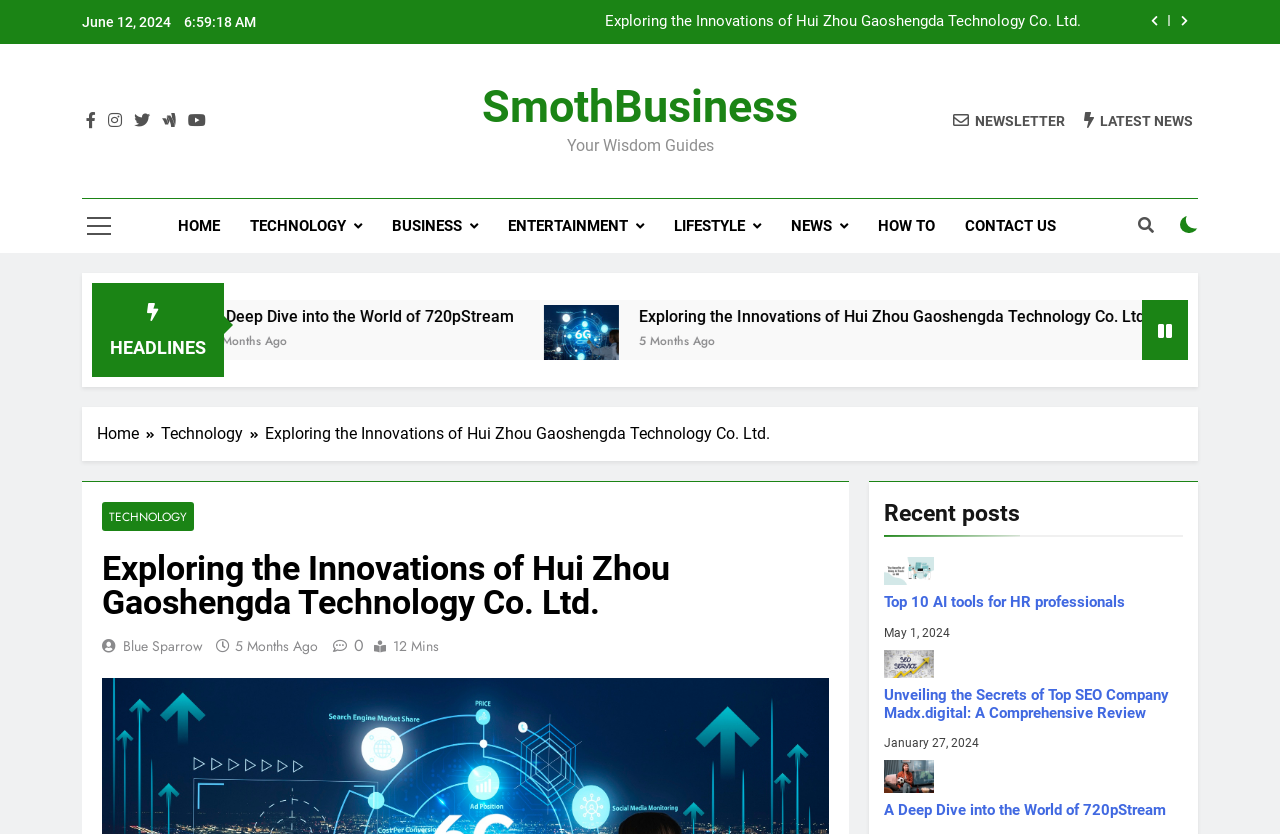Could you find the bounding box coordinates of the clickable area to complete this instruction: "Explore the innovations of Hui Zhou Gaoshengda Technology Co. Ltd."?

[0.275, 0.366, 0.334, 0.456]